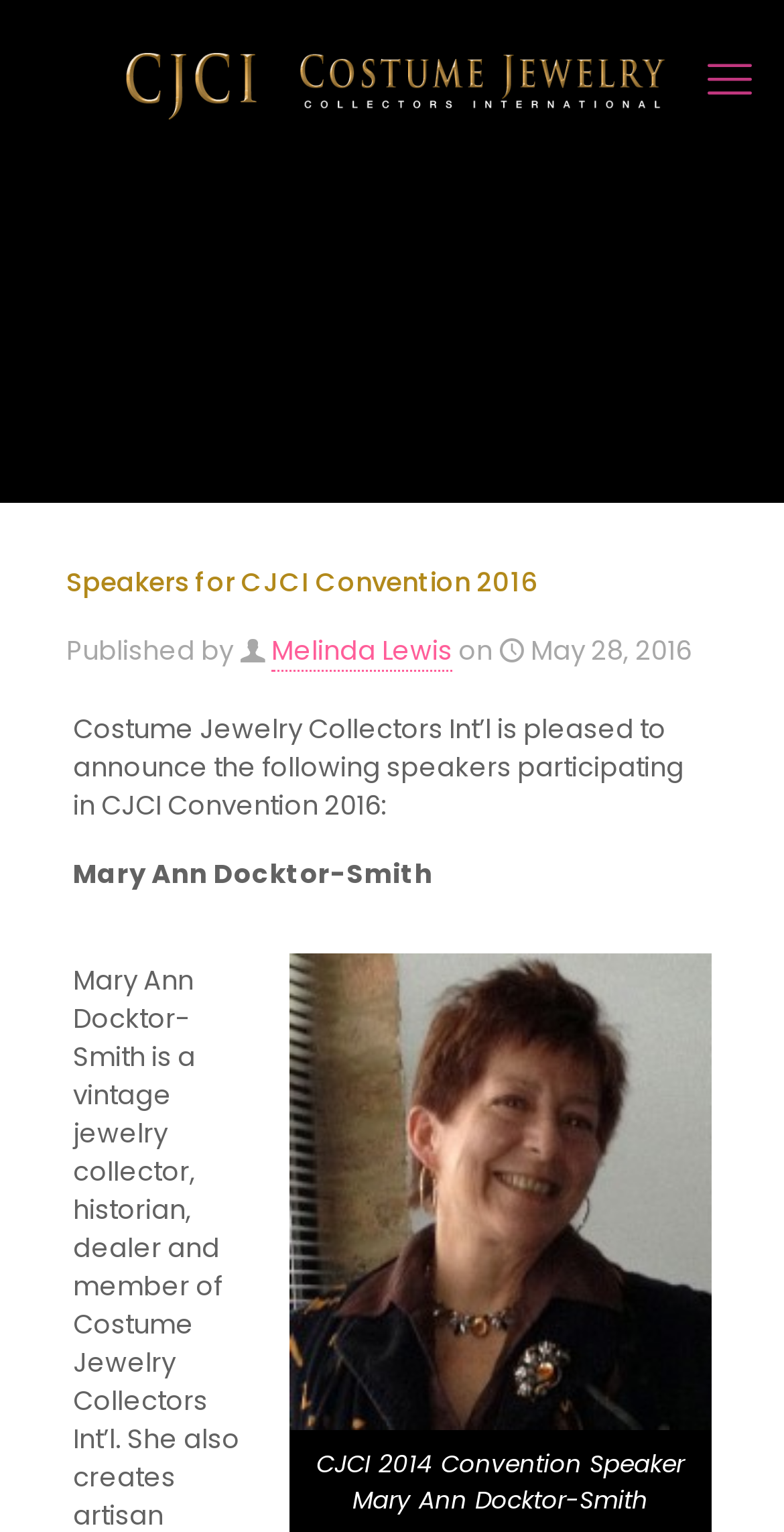Based on the element description: "title="Costume Jewelry Collectors Int'l"", identify the UI element and provide its bounding box coordinates. Use four float numbers between 0 and 1, [left, top, right, bottom].

[0.128, 0.013, 0.872, 0.092]